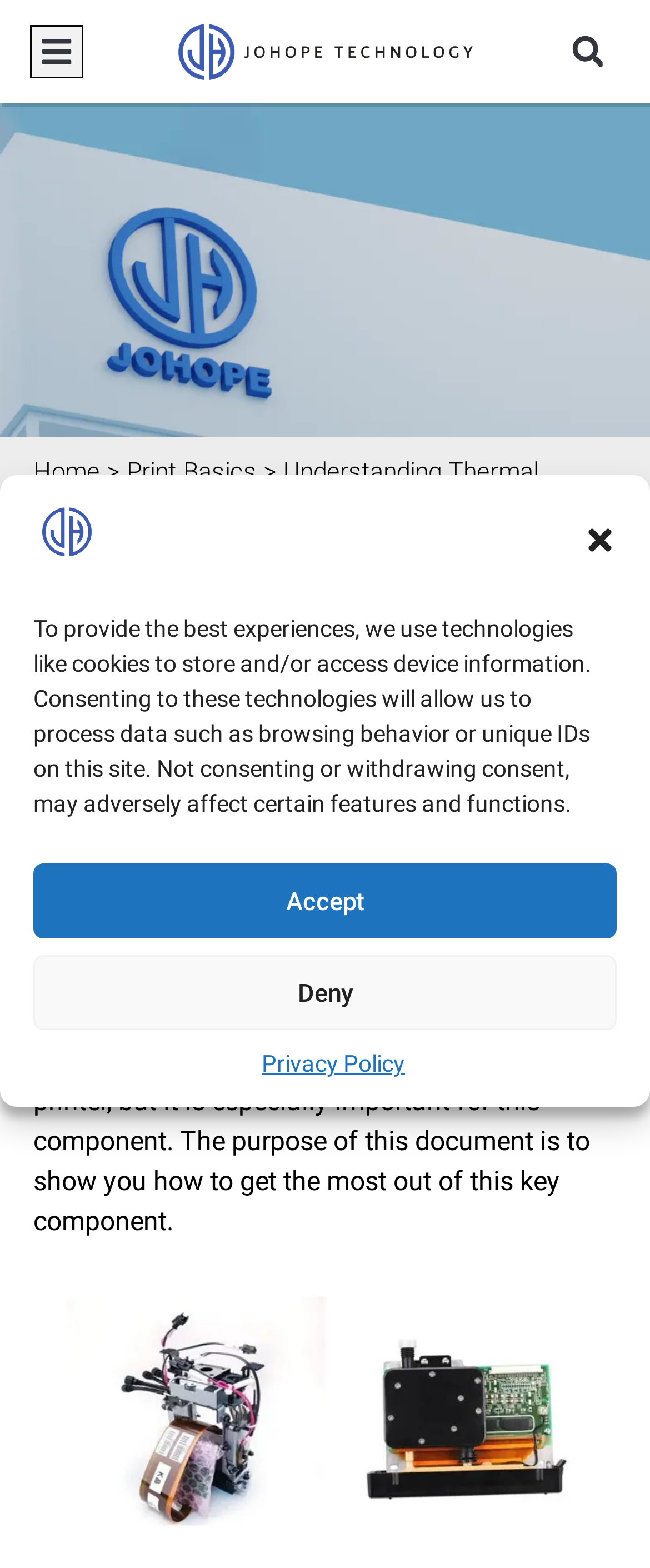Generate a comprehensive caption for the webpage you are viewing.

This webpage is about understanding thermal printhead life, specifically discussing its importance and delicacy in thermal printers. At the top, there is a dialog box with a cookies policy message, which can be closed by a button on the top right. Below the dialog box, there is a menu toggle button on the top left, followed by a search bar with a search button on the top right.

The webpage has a navigation menu with links to "Home" and "Print Basics" on the top left, with a title "Understanding Thermal Printhead Life" next to them. Below the navigation menu, there is a heading with the same title, followed by a publication date and time.

The main content of the webpage is a paragraph of text that explains the importance of the printhead in thermal printers and the purpose of the document. The text is located in the middle of the page, spanning almost the entire width. There is no image on the page, except for a small logo of "Johope Technology" on the top left of the dialog box.